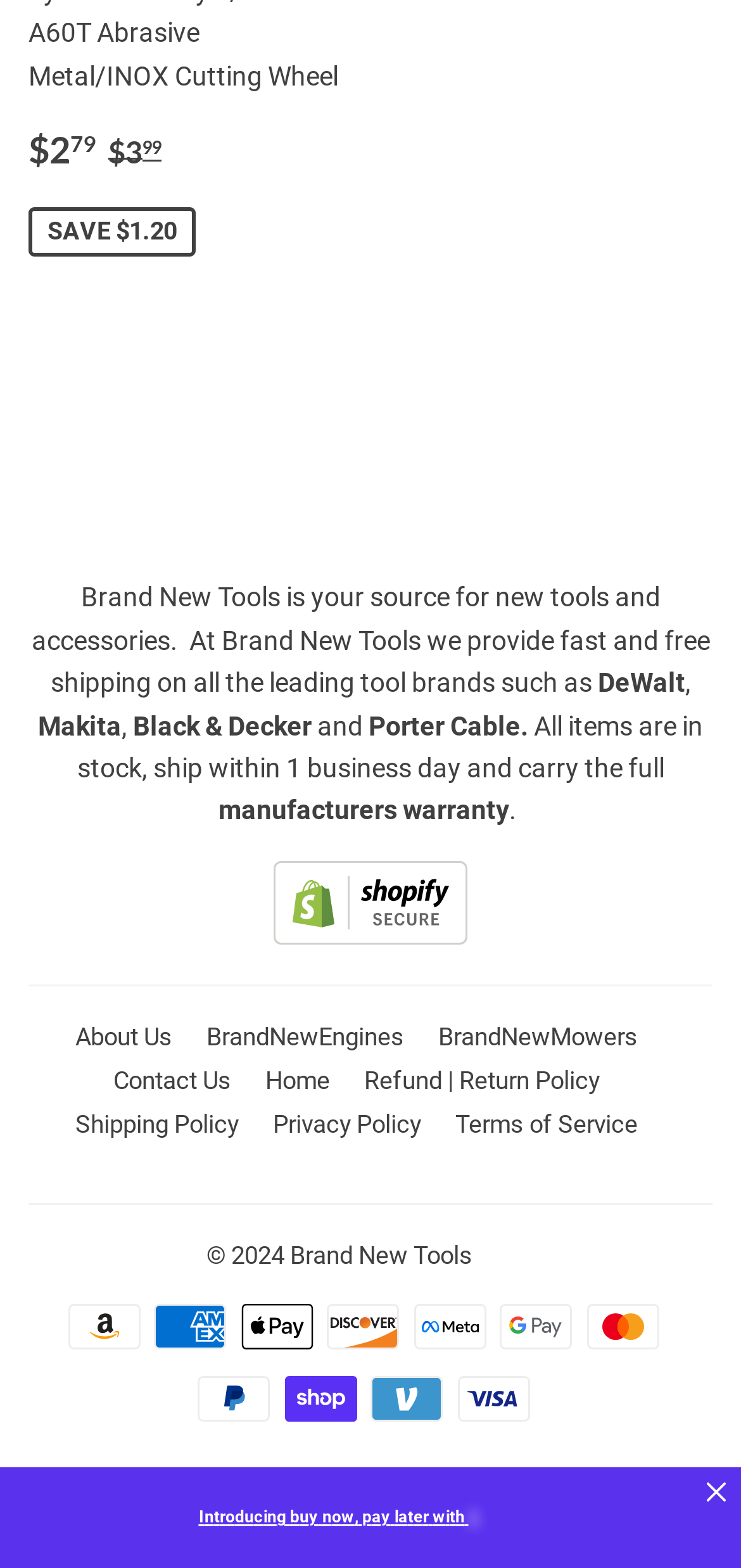Determine the bounding box coordinates for the region that must be clicked to execute the following instruction: "Click on the 'Brand New Tools' link".

[0.391, 0.791, 0.637, 0.809]